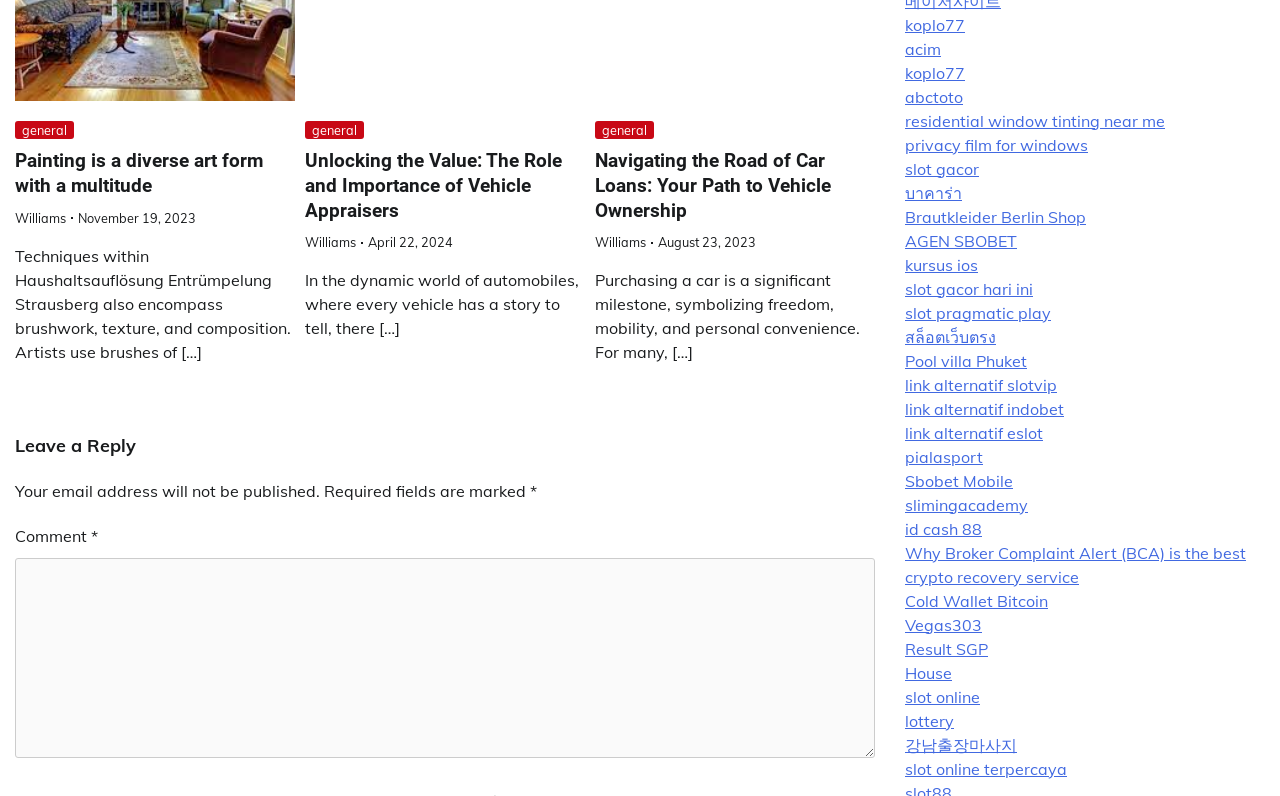What is the position of the link 'Williams' relative to the heading 'Navigating the Road of Car Loans: Your Path to Vehicle Ownership'?
From the details in the image, provide a complete and detailed answer to the question.

I found the position by comparing the y1 and y2 coordinates of the link 'Williams' and the heading 'Navigating the Road of Car Loans: Your Path to Vehicle Ownership'. The link has a higher y1 and y2 value, indicating that it is located below the heading.